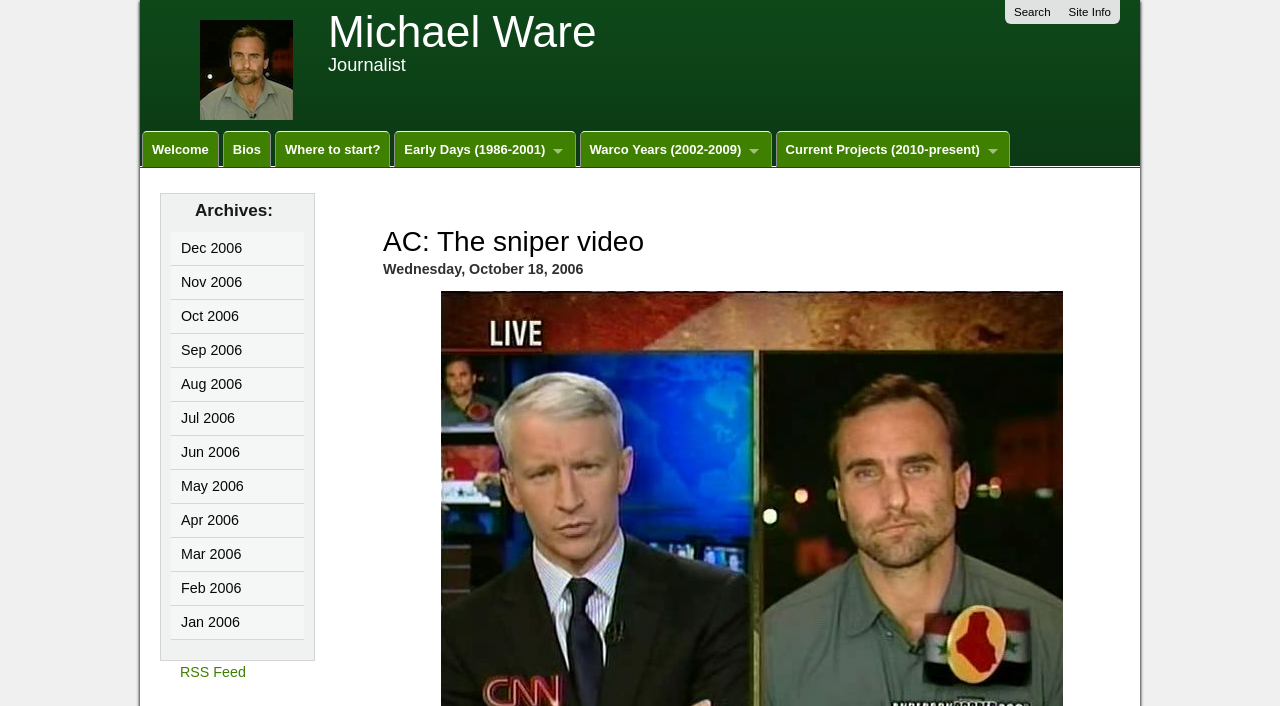Provide the bounding box coordinates of the section that needs to be clicked to accomplish the following instruction: "Click the site logo."

[0.156, 0.0, 0.241, 0.18]